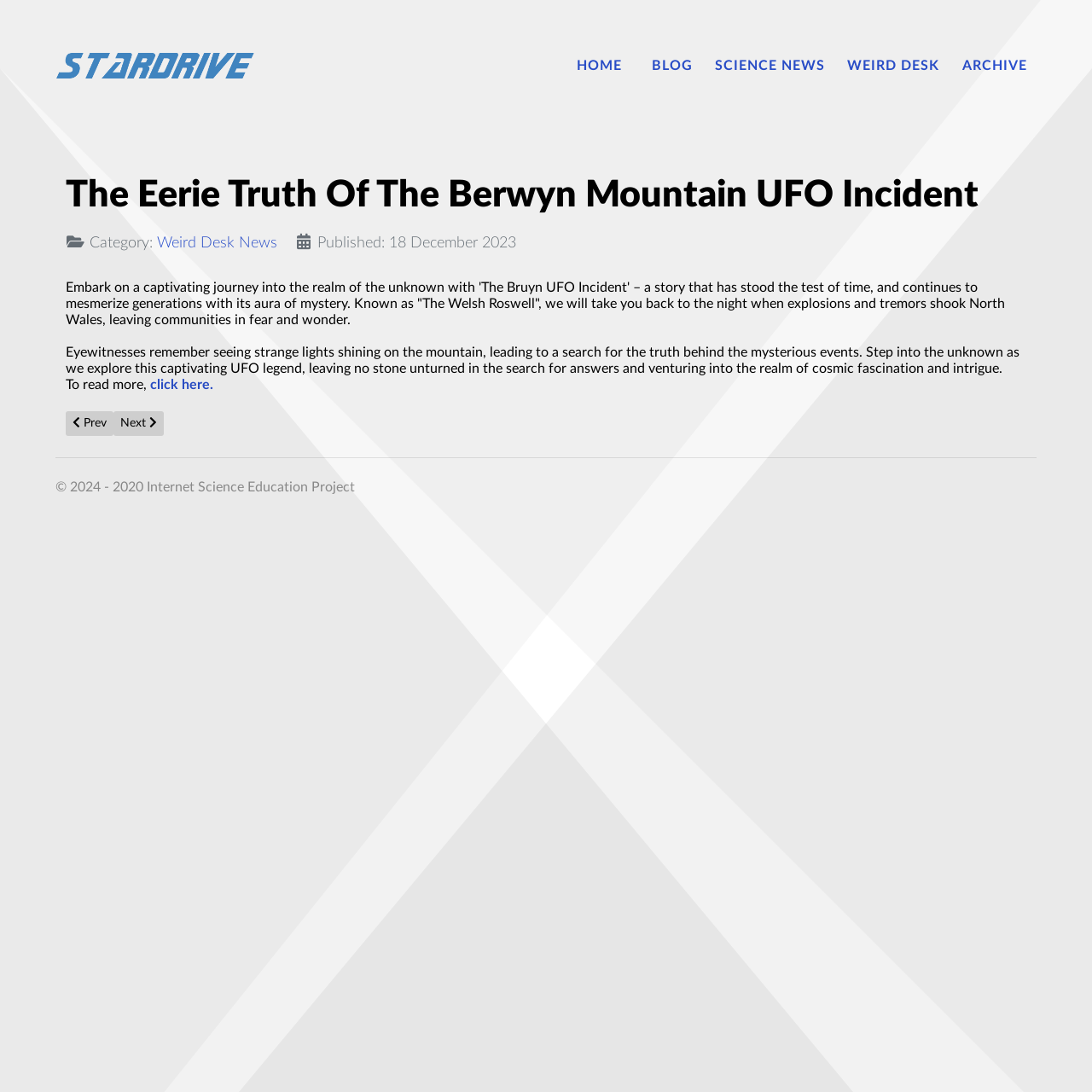What is the purpose of the website?
Please answer the question with as much detail as possible using the screenshot.

I inferred the purpose of the website by considering the name of the project that owns the website, 'Internet Science Education Project', and the content of the article, which appears to be educational in nature. This suggests that the purpose of the website is to provide educational content related to science.